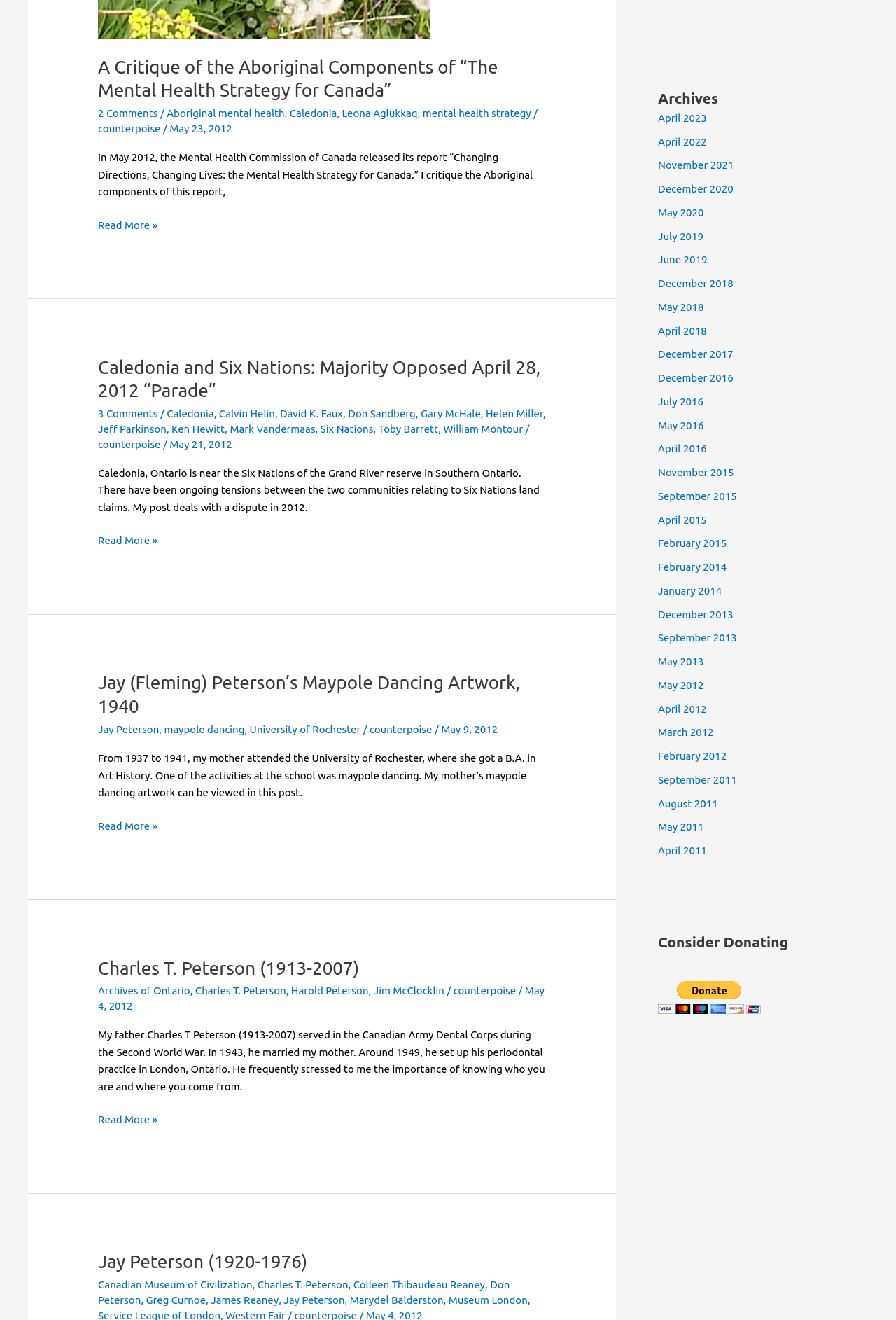Who is mentioned in the third article?
Please look at the screenshot and answer using one word or phrase.

Jay Peterson